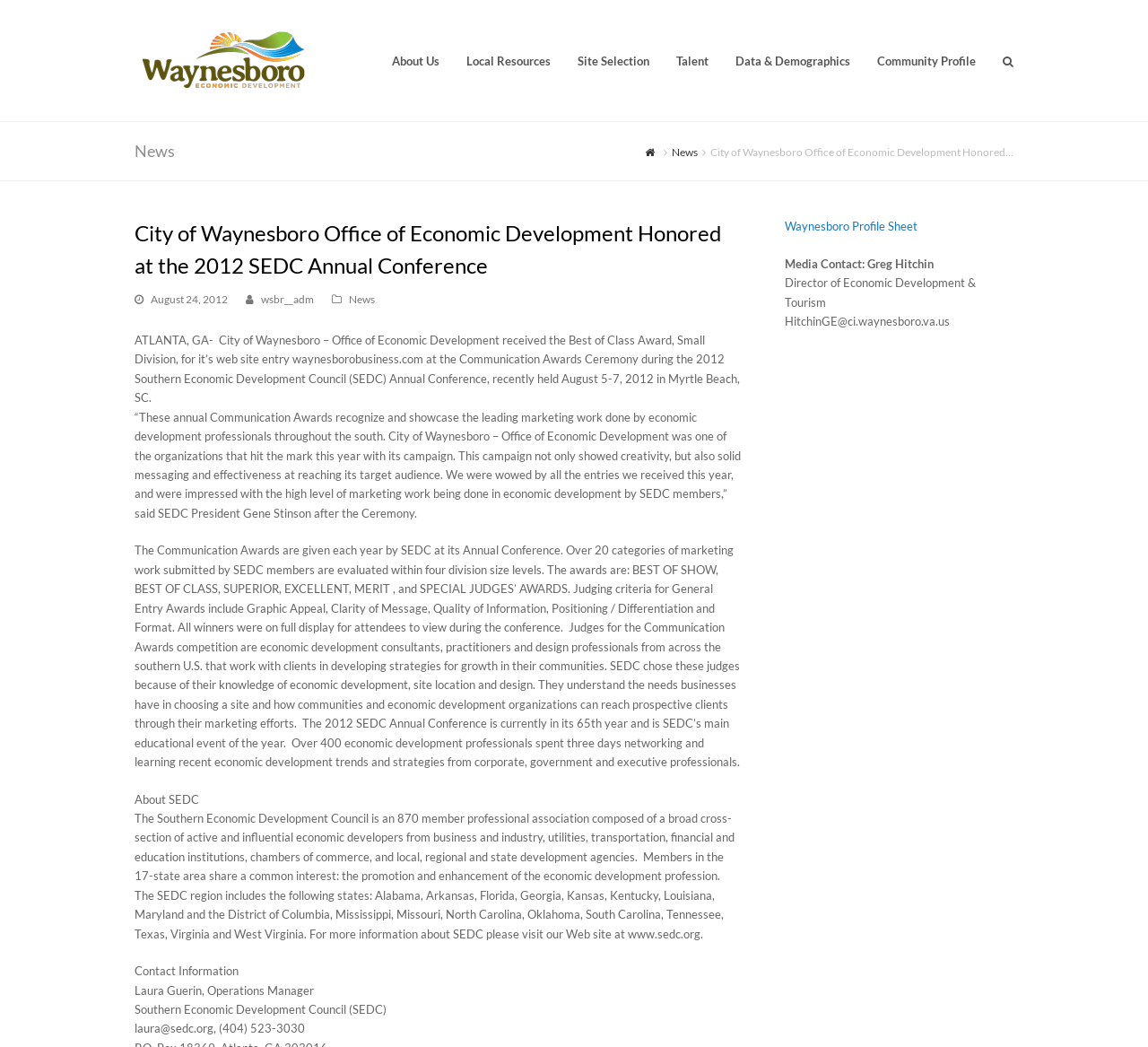Respond to the following query with just one word or a short phrase: 
What is the name of the Director of Economic Development & Tourism?

Greg Hitchin